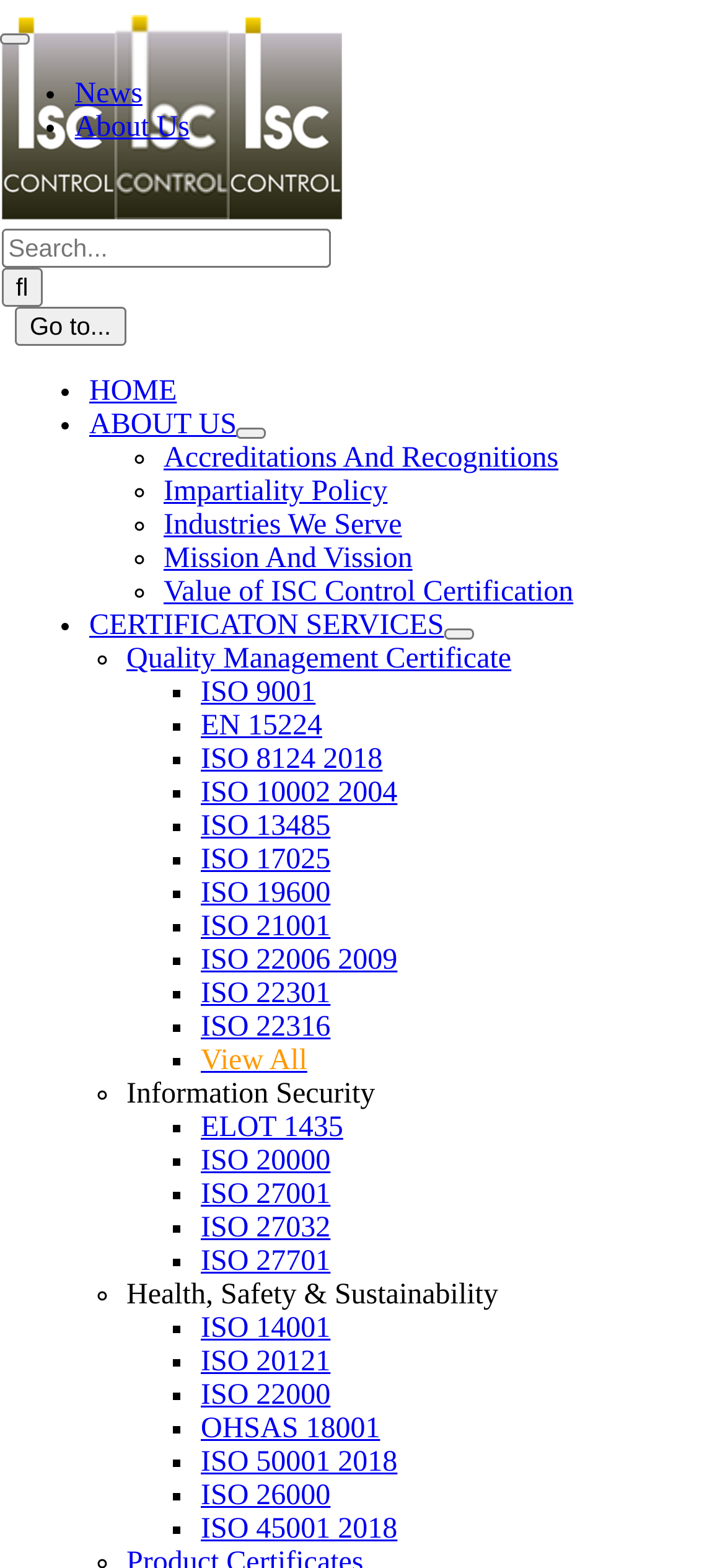How many main menus are there at the top of the webpage?
Please ensure your answer is as detailed and informative as possible.

At the top of the webpage, we can see four main menus: News, About Us, CERTIFICATON SERVICES, and HOME. These menus are located horizontally across the top of the page.